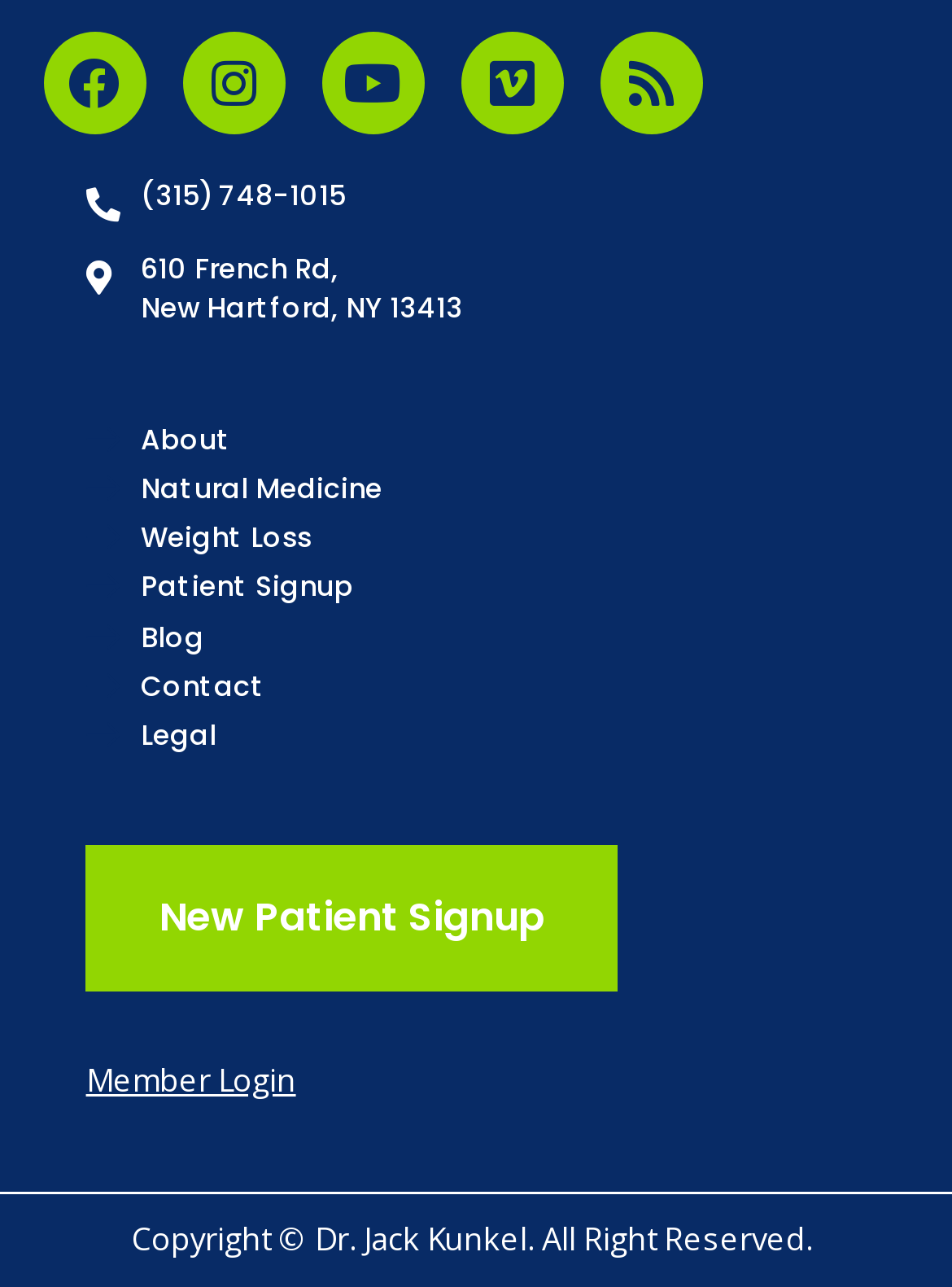Please indicate the bounding box coordinates of the element's region to be clicked to achieve the instruction: "check result". Provide the coordinates as four float numbers between 0 and 1, i.e., [left, top, right, bottom].

None